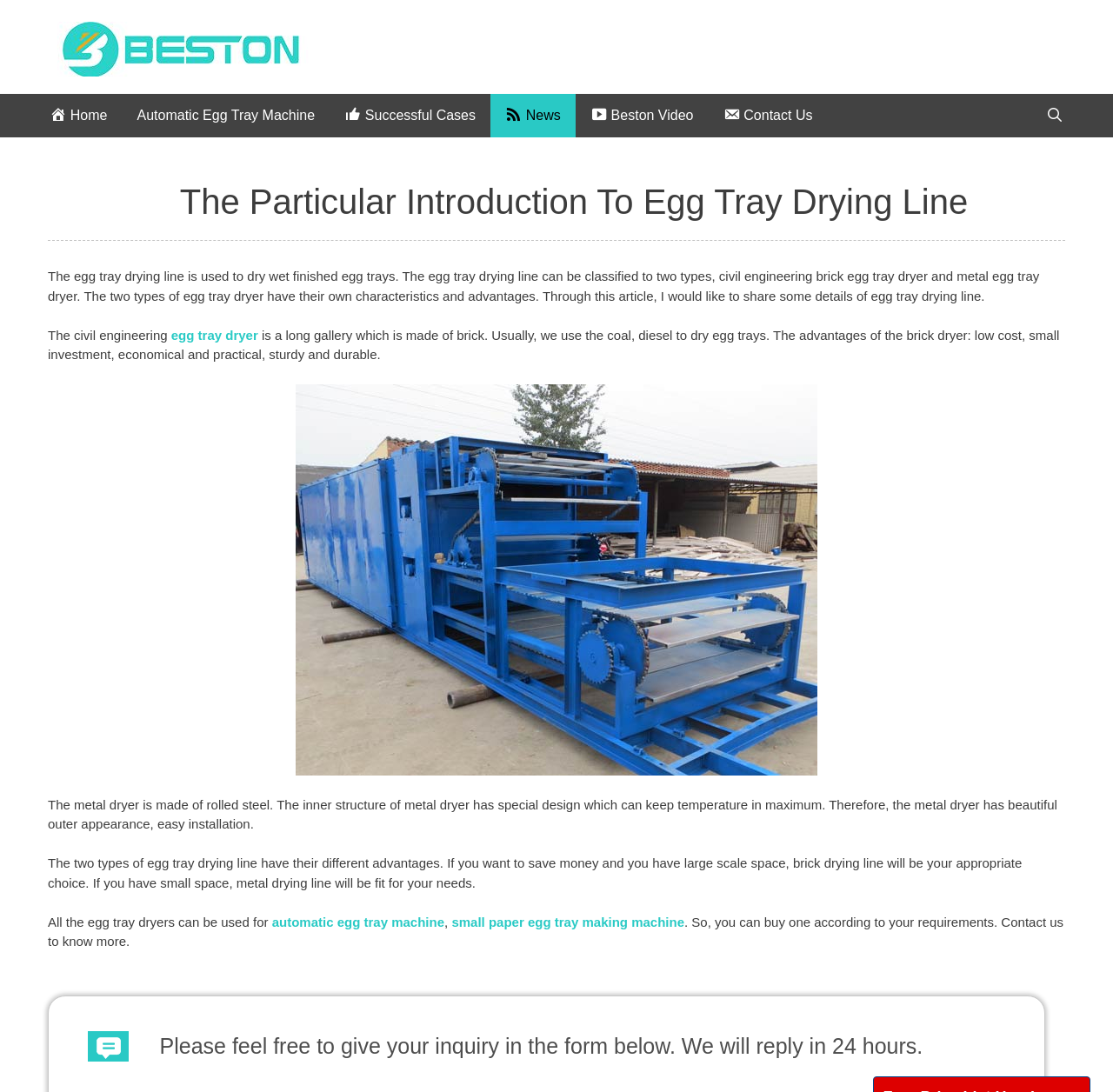Provide the bounding box coordinates for the area that should be clicked to complete the instruction: "contact us".

[0.636, 0.086, 0.743, 0.126]